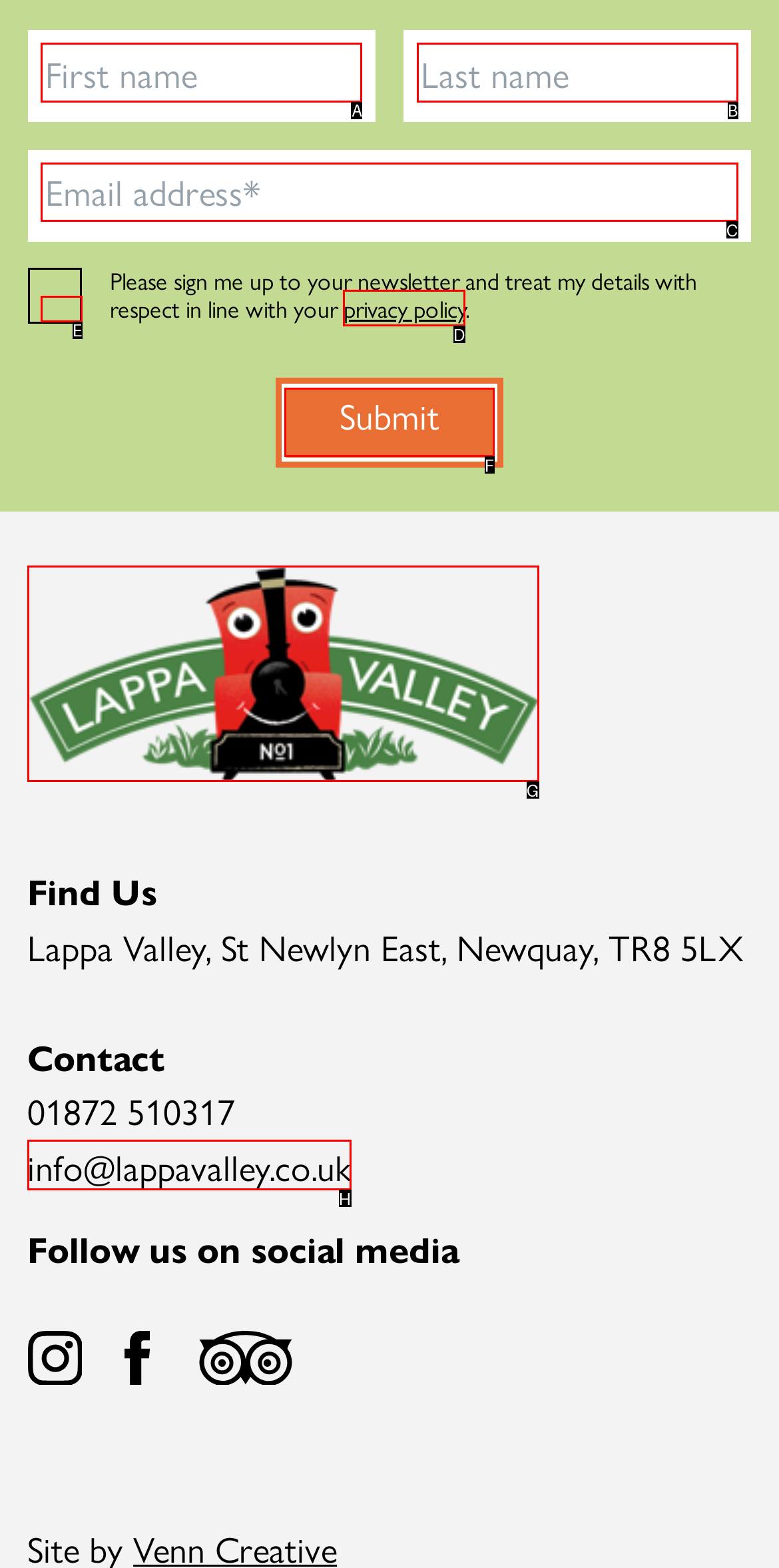Specify which element within the red bounding boxes should be clicked for this task: Explore the Blog category Respond with the letter of the correct option.

None